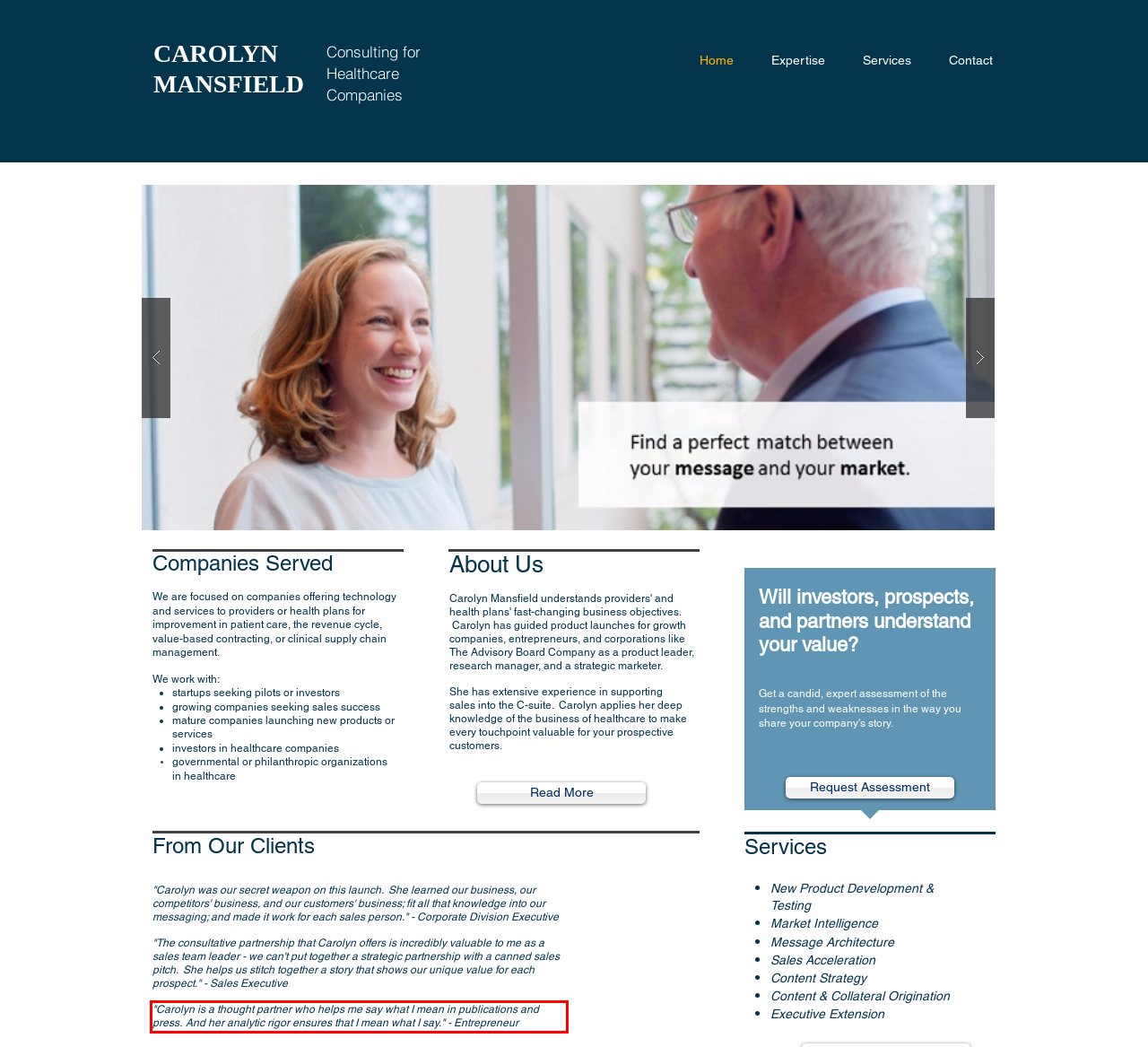You are provided with a screenshot of a webpage that includes a UI element enclosed in a red rectangle. Extract the text content inside this red rectangle.

"Carolyn is a thought partner who helps me say what I mean in publications and press. And her analytic rigor ensures that I mean what I say." - Entrepreneur